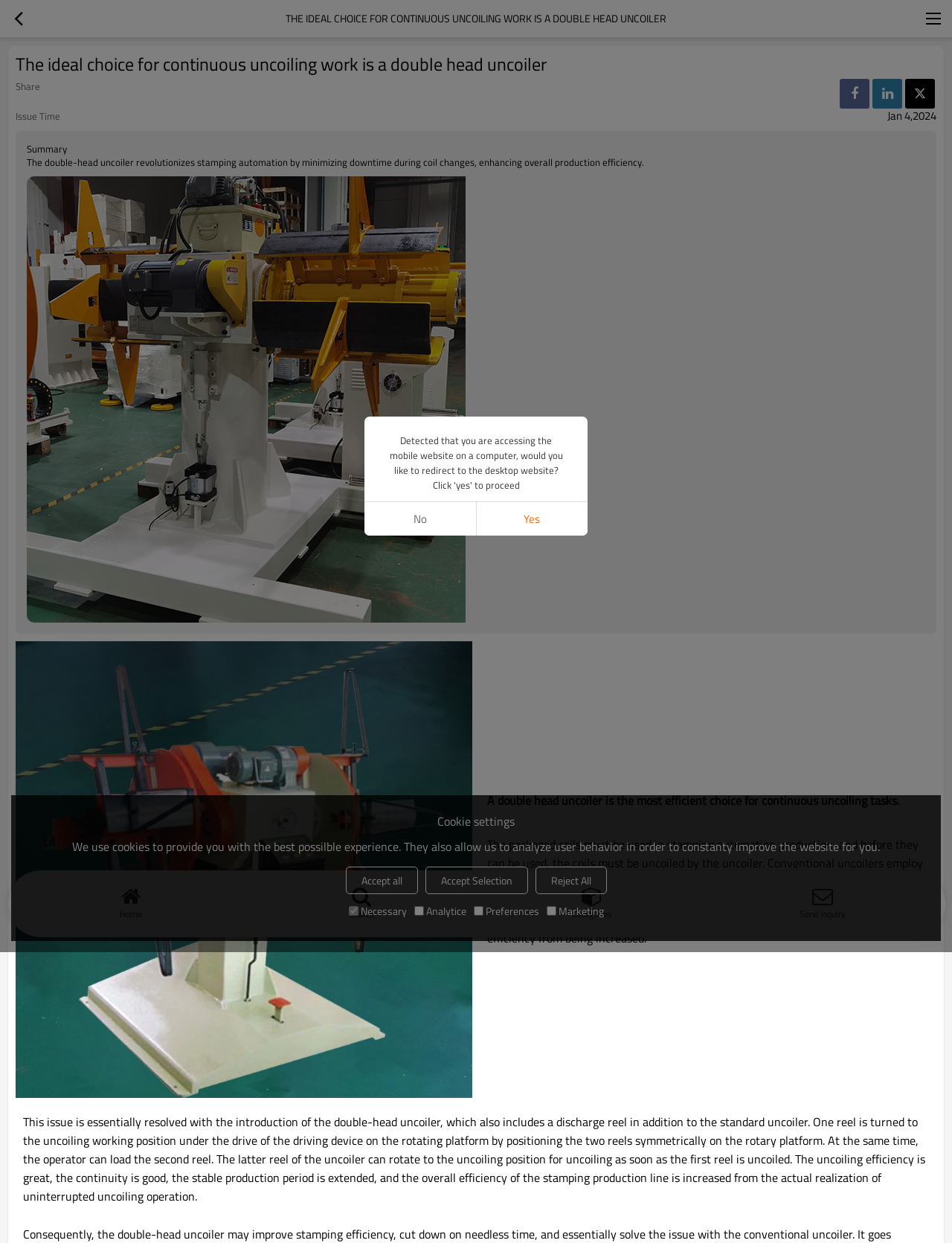Please look at the image and answer the question with a detailed explanation: What is the benefit of using a double head uncoiler?

According to the webpage, the double head uncoiler revolutionizes stamping automation by minimizing downtime during coil changes, enhancing overall production efficiency. This is explained in the summary section and also detailed in the paragraph below.